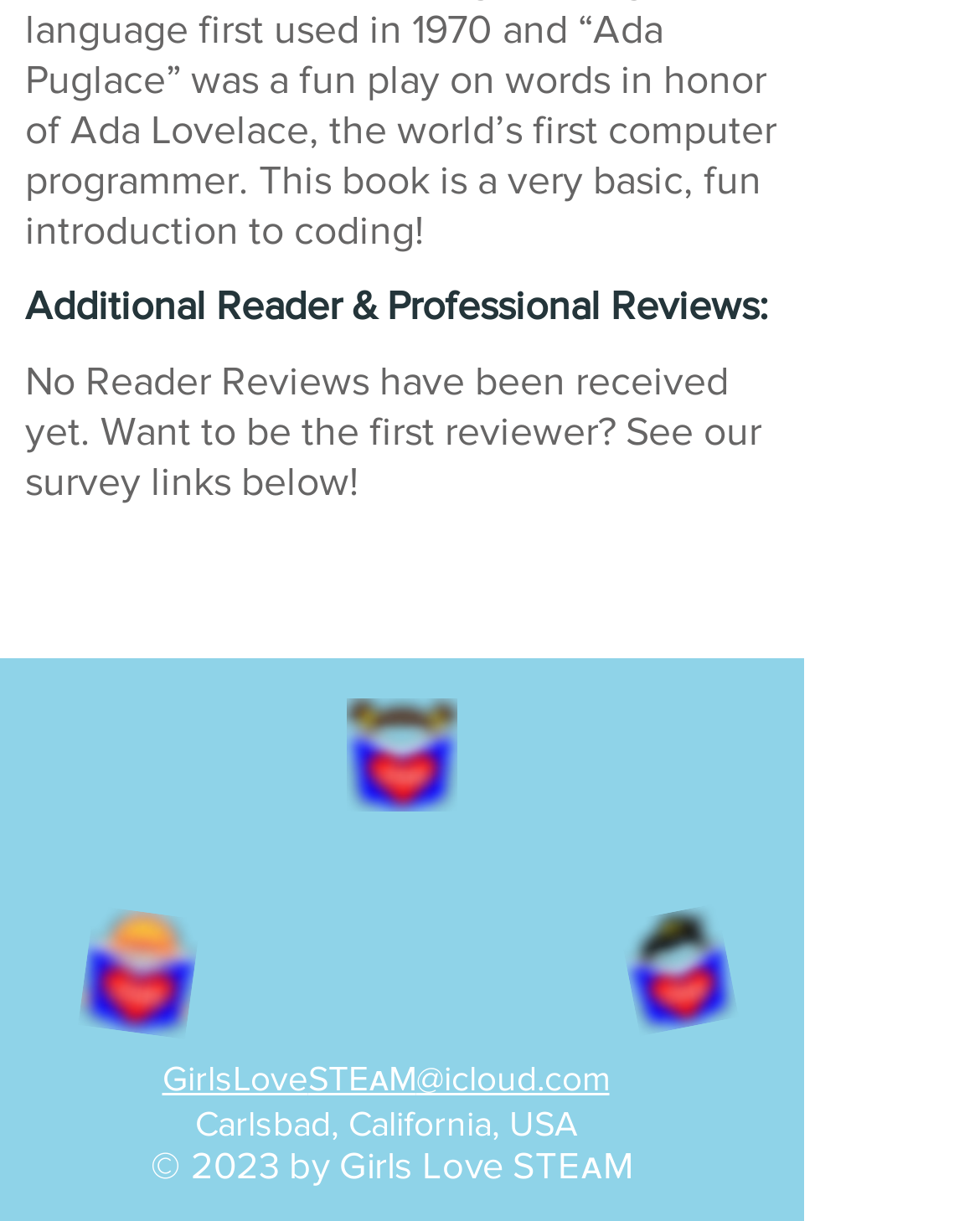Given the description of the UI element: "aria-label="White YouTube Icon"", predict the bounding box coordinates in the form of [left, top, right, bottom], with each value being a float between 0 and 1.

[0.462, 0.712, 0.521, 0.76]